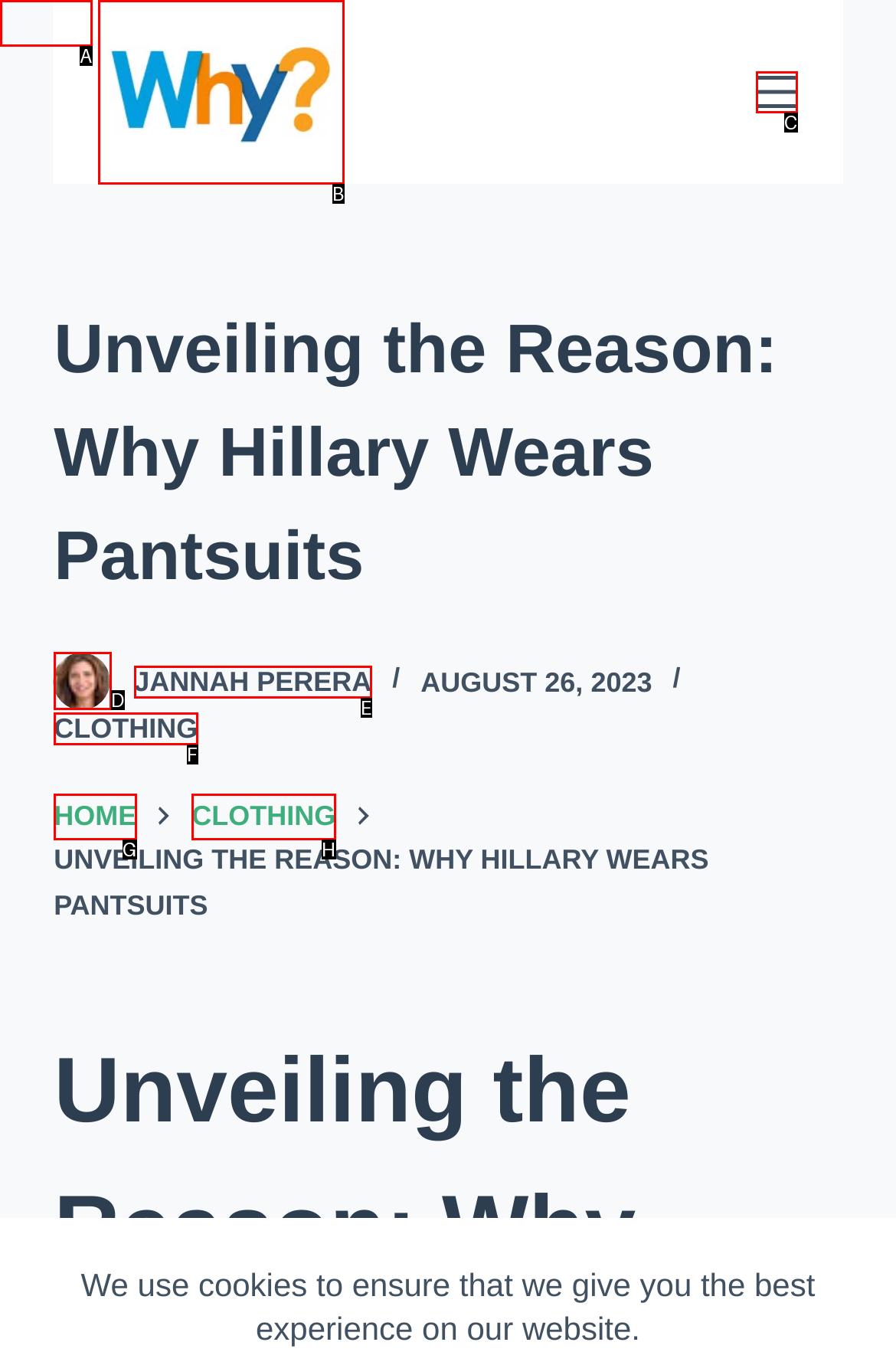Select the HTML element that corresponds to the description: parent_node: JANNAH PERERA. Reply with the letter of the correct option.

D